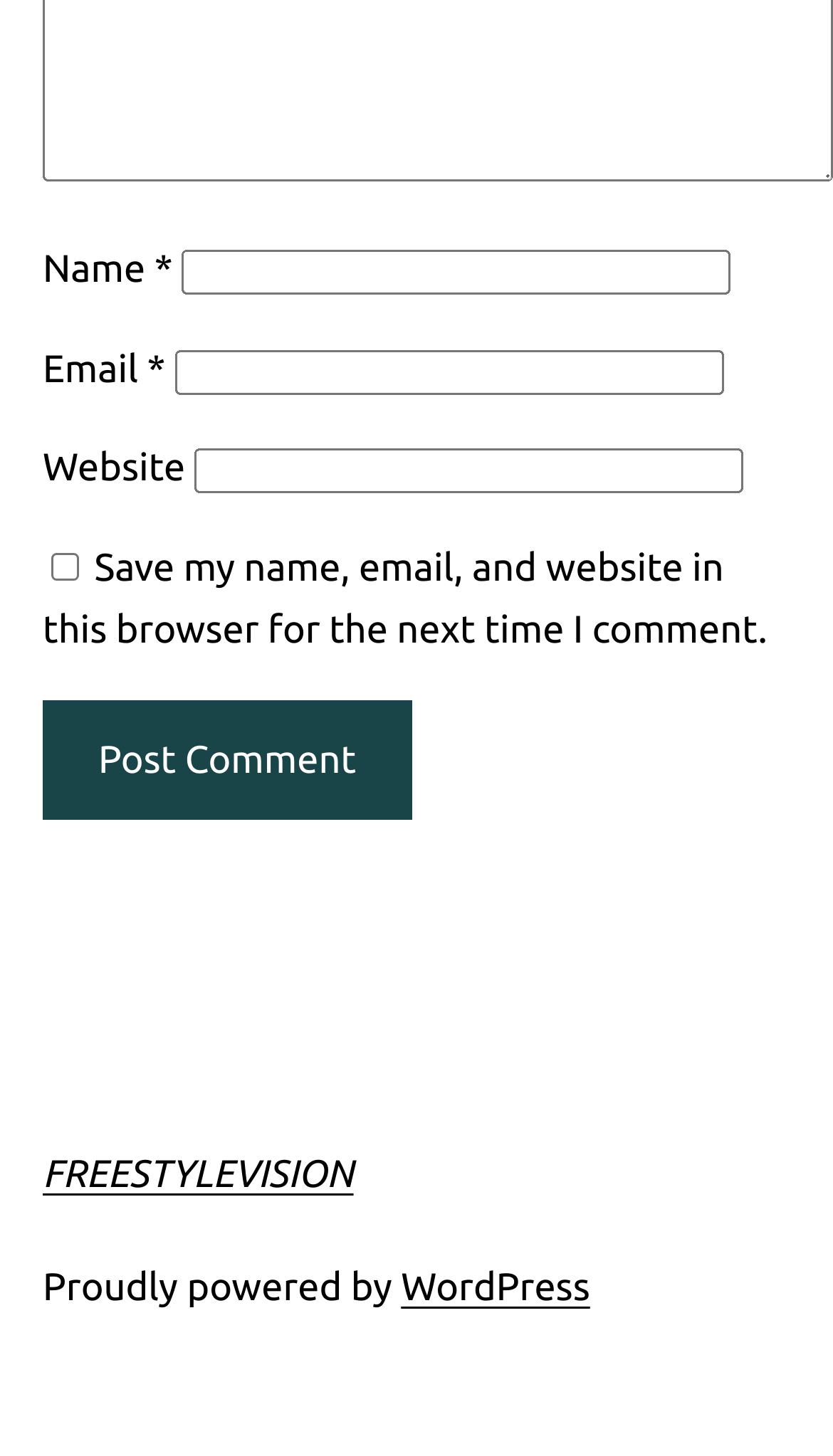Find the bounding box coordinates for the element described here: "parent_node: Email * aria-describedby="email-notes" name="email"".

[0.209, 0.24, 0.868, 0.271]